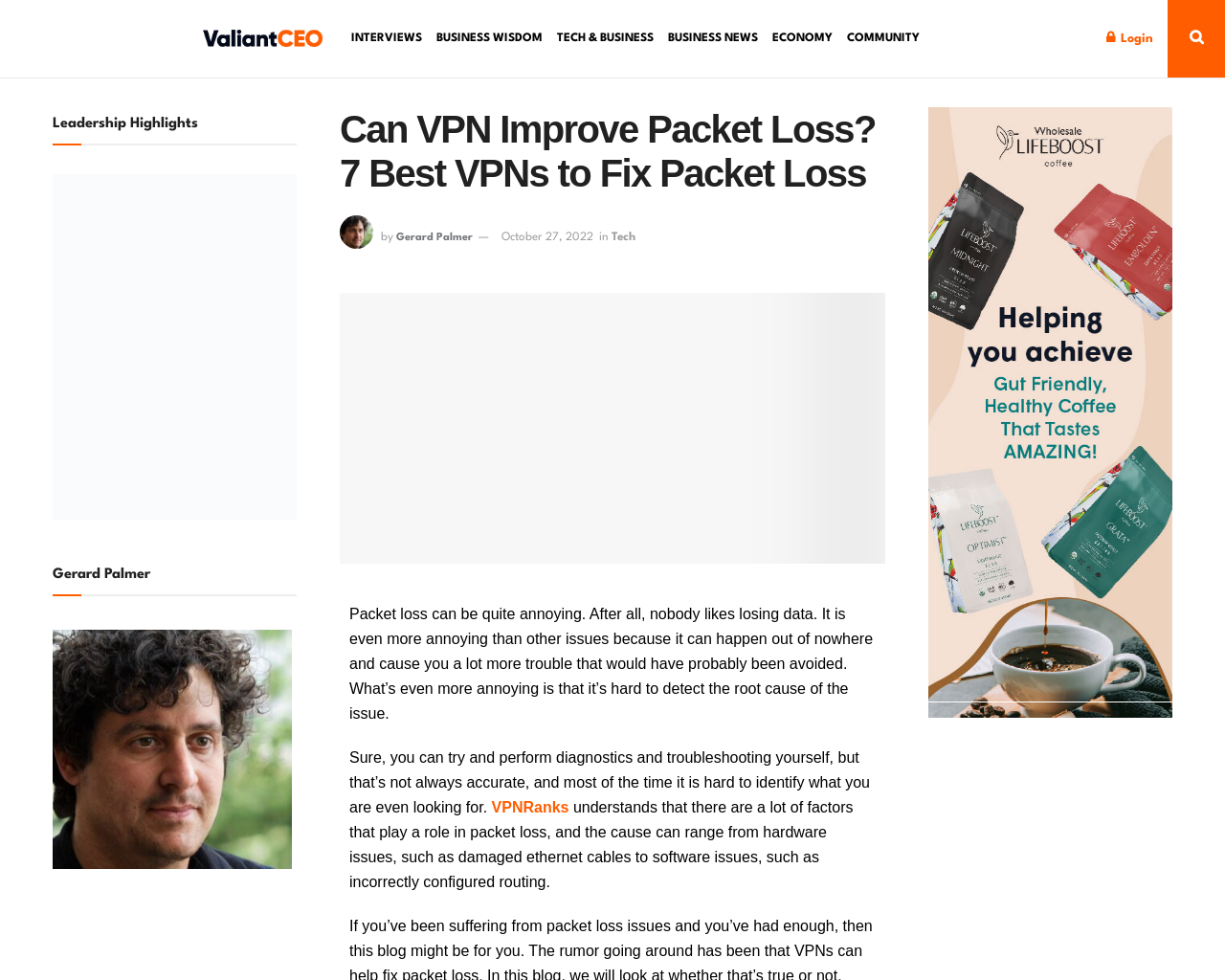What is the website's logo located?
Using the information from the image, answer the question thoroughly.

I found the website's logo by looking at the image 'VPNRanks' which is located at the top left of the webpage, with a bounding box coordinate of [0.277, 0.299, 0.723, 0.575].